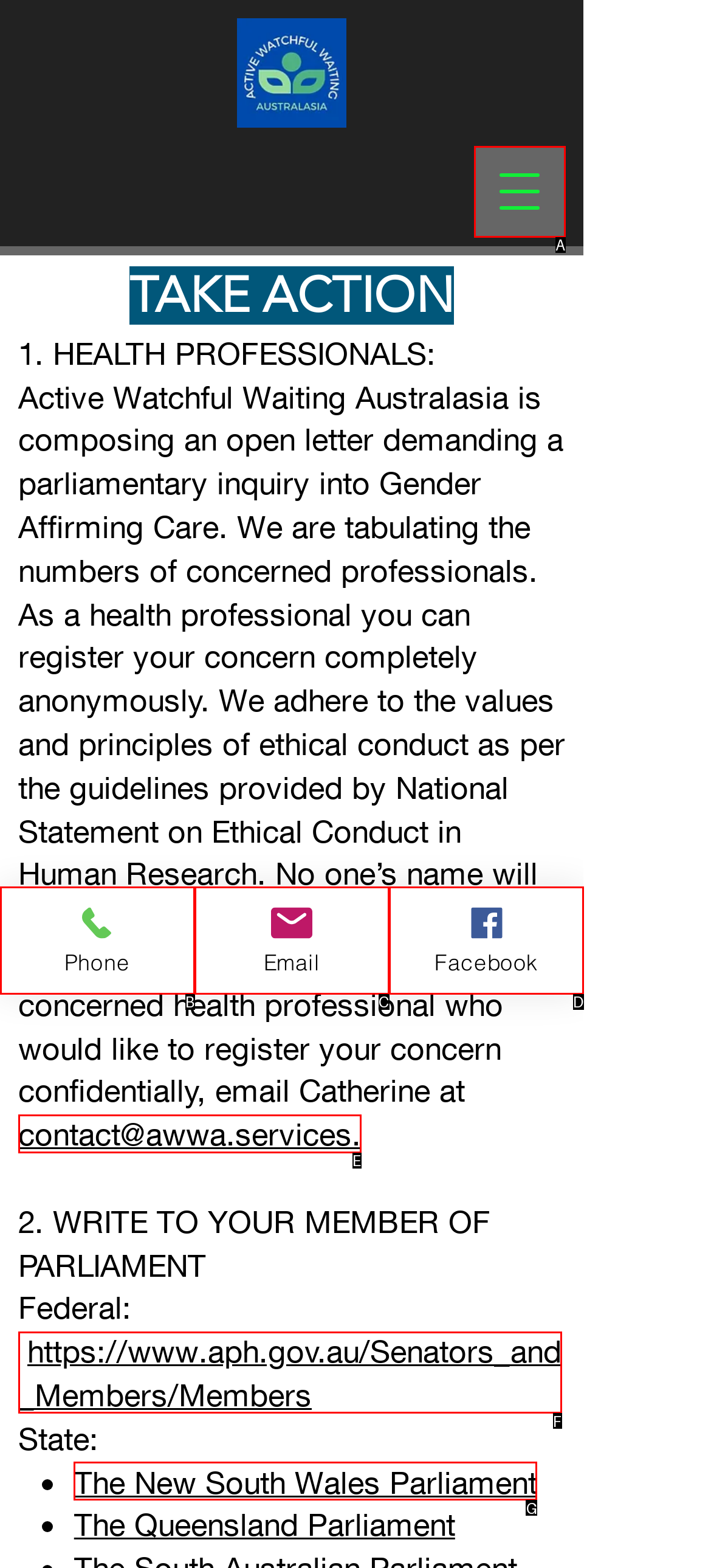Using the element description: Facebook, select the HTML element that matches best. Answer with the letter of your choice.

D